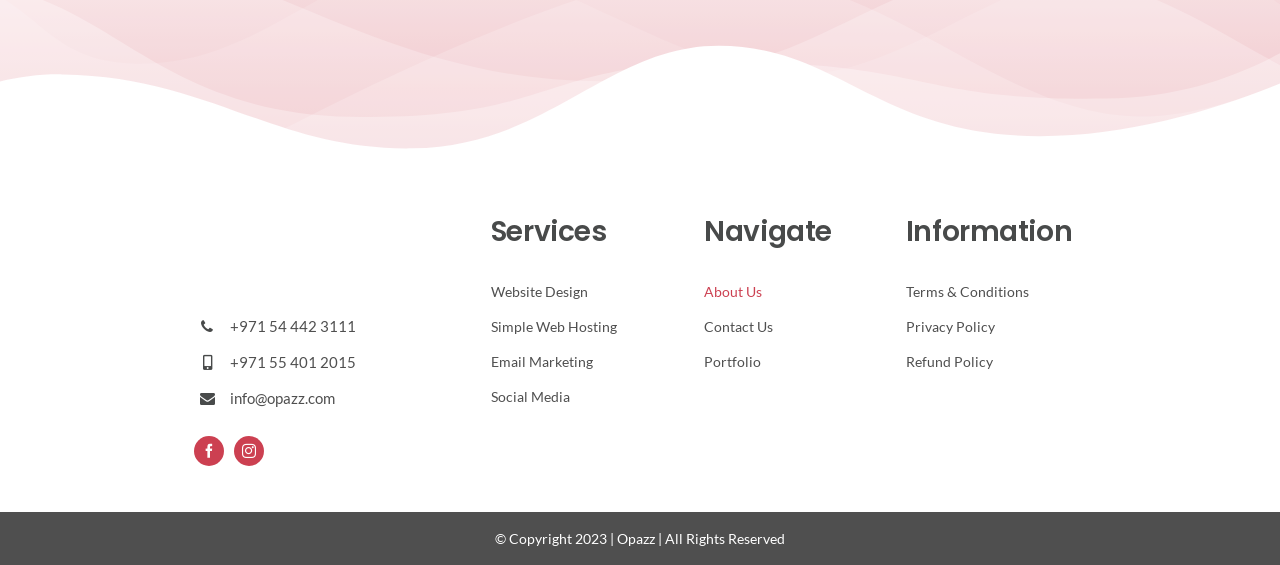Consider the image and give a detailed and elaborate answer to the question: 
What is the copyright year mentioned?

The copyright information is located at the bottom of the webpage, and it mentions '© Copyright 2023 | Opazz | All Rights Reserved'.